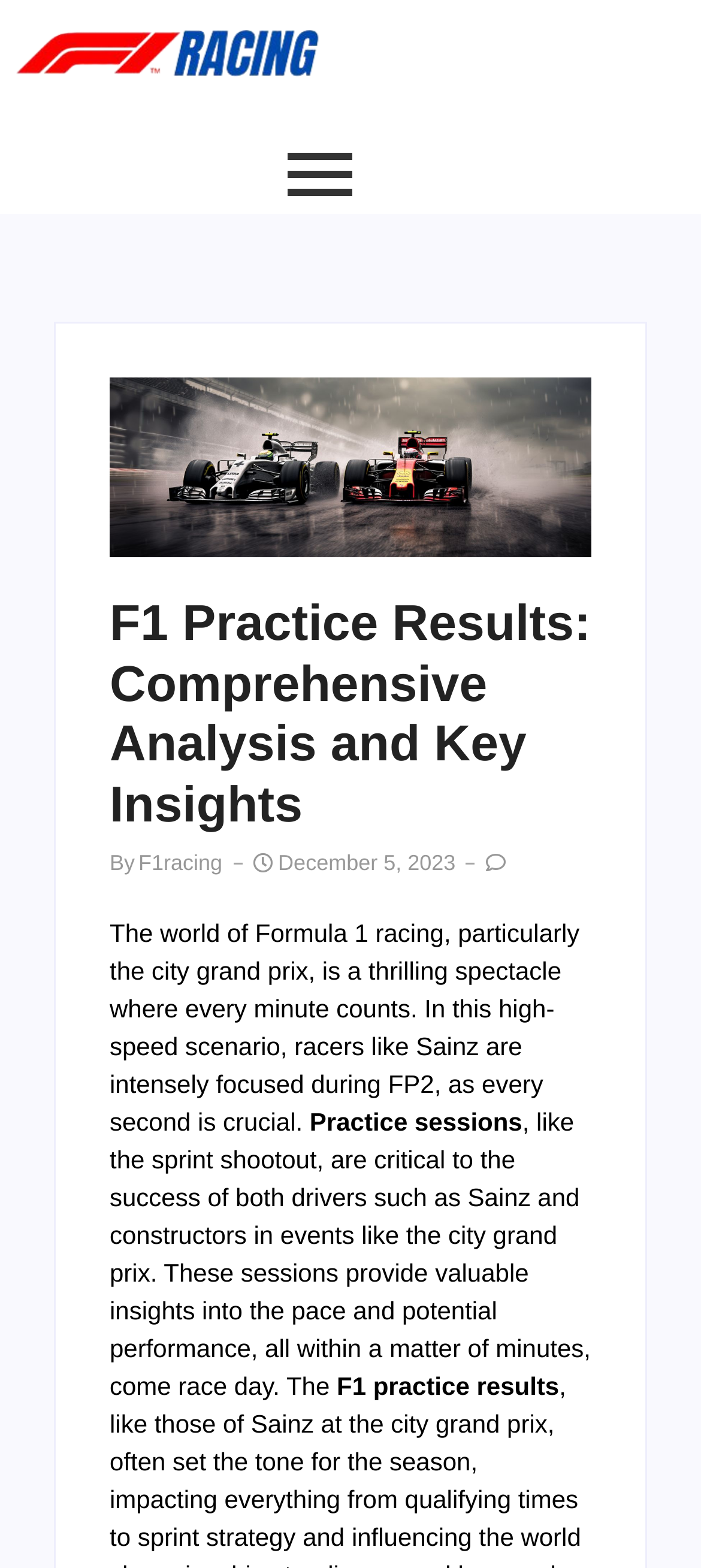What is the name of the website or publication?
Based on the image, answer the question with as much detail as possible.

The question asks about the name of the website or publication. By analyzing the link element, I found the text 'F1 Racing' mentioned, which indicates that it is the name of the website or publication.